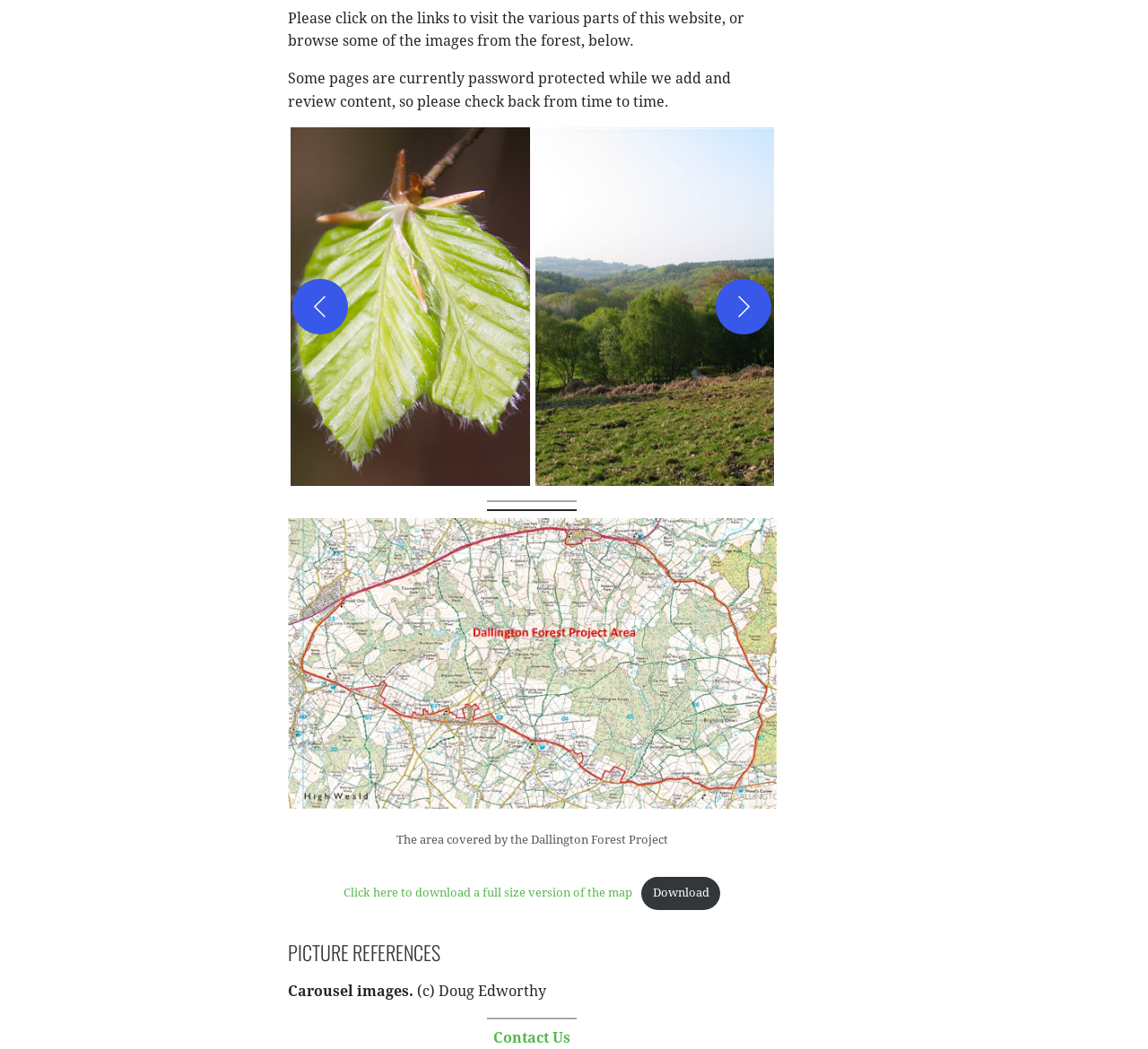For the element described, predict the bounding box coordinates as (top-left x, top-left y, bottom-right x, bottom-right y). All values should be between 0 and 1. Element description: alt="Site icon"

[0.253, 0.122, 0.461, 0.463]